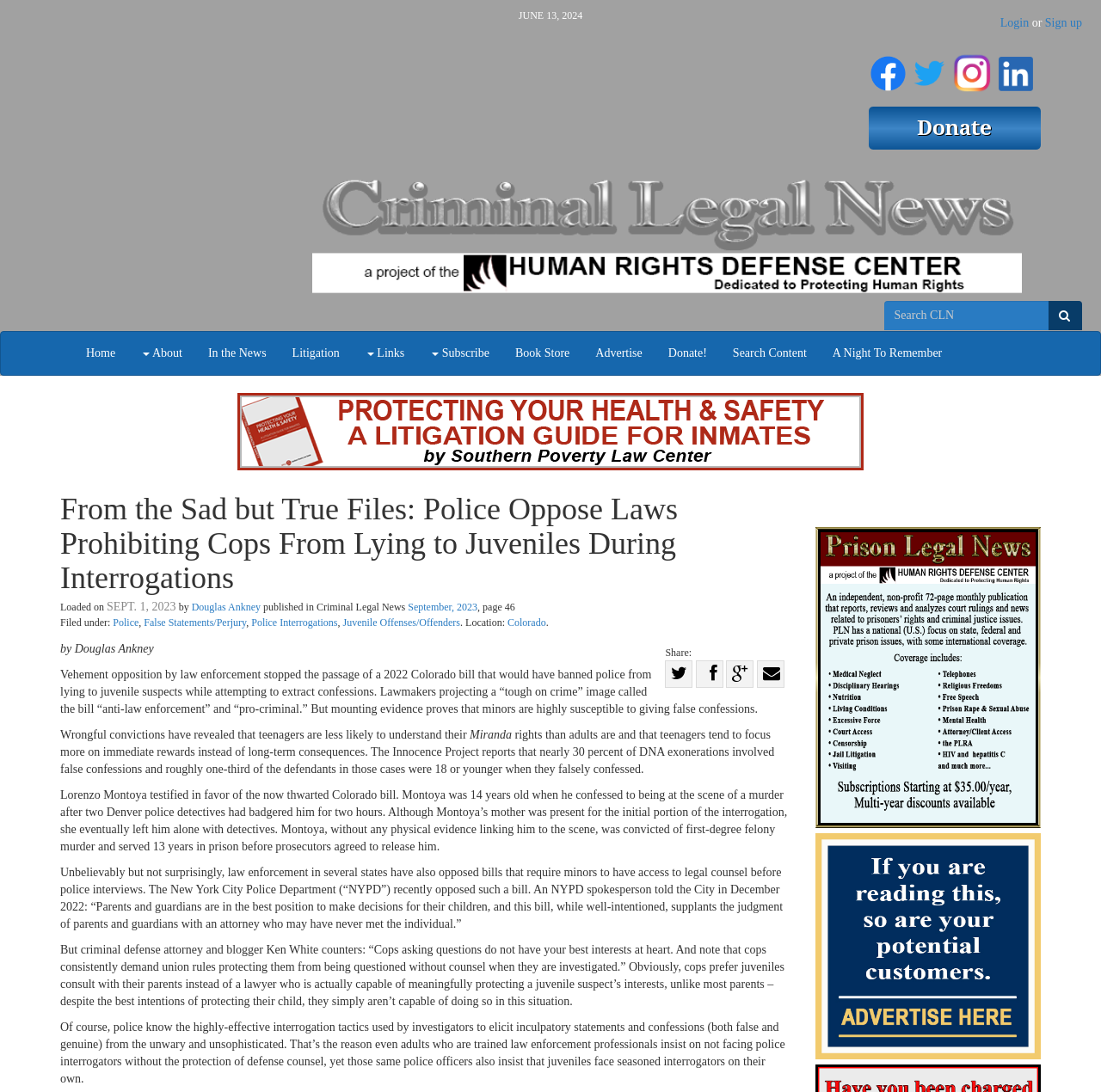Using the element description title="Paul Wright's LinkedIn Page", predict the bounding box coordinates for the UI element. Provide the coordinates in (top-left x, top-left y, bottom-right x, bottom-right y) format with values ranging from 0 to 1.

[0.907, 0.043, 0.938, 0.084]